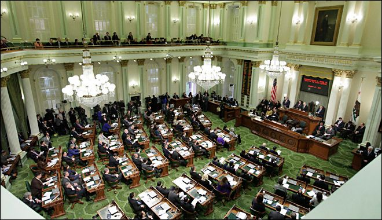What is visible at the front of the room?
Please respond to the question with a detailed and well-explained answer.

The prominent speaker's podium is visible at the front of the room, flanked by flags and members of the assembly, suggesting that it is a central feature of the room.